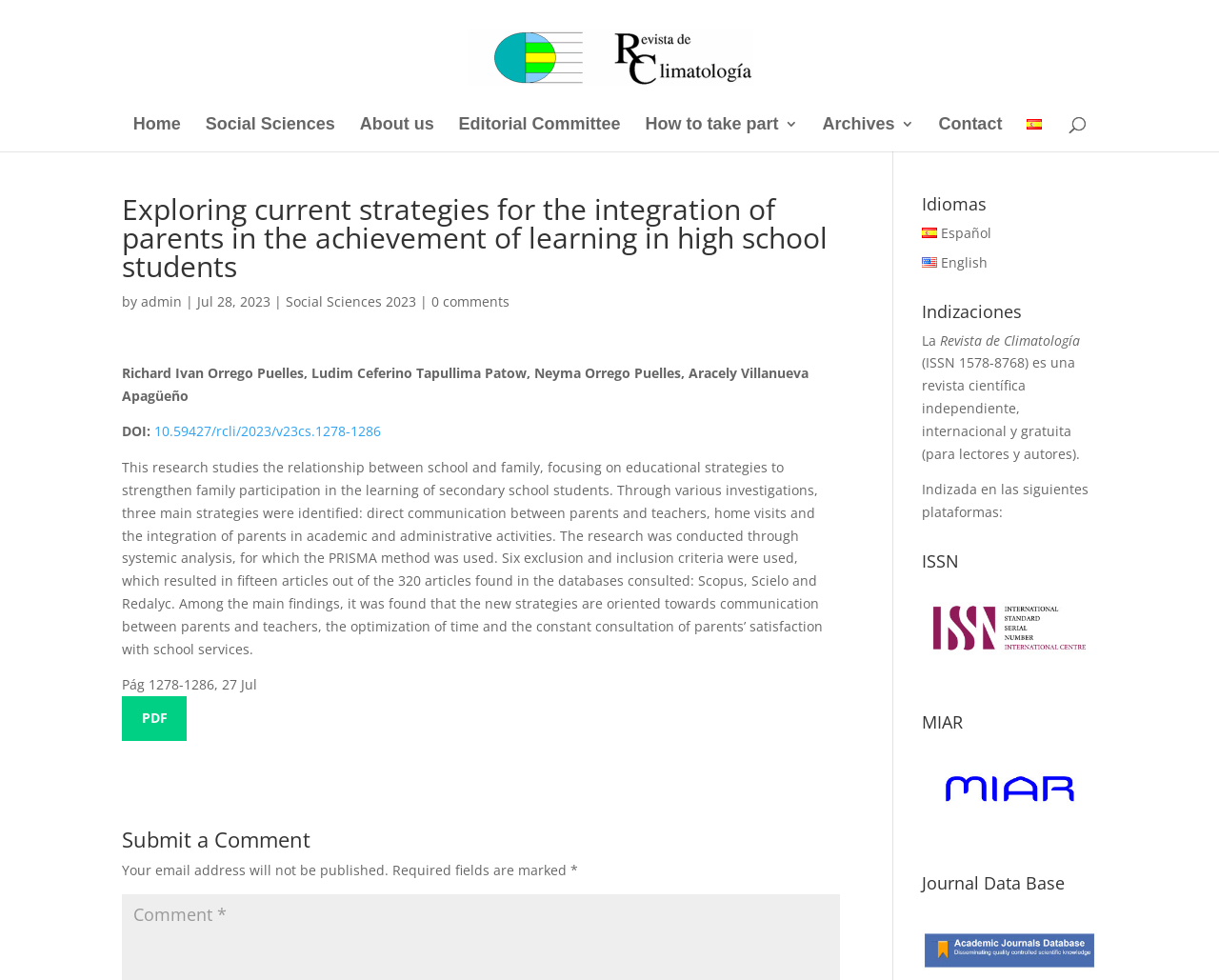Determine which piece of text is the heading of the webpage and provide it.

Exploring current strategies for the integration of parents in the achievement of learning in high school students